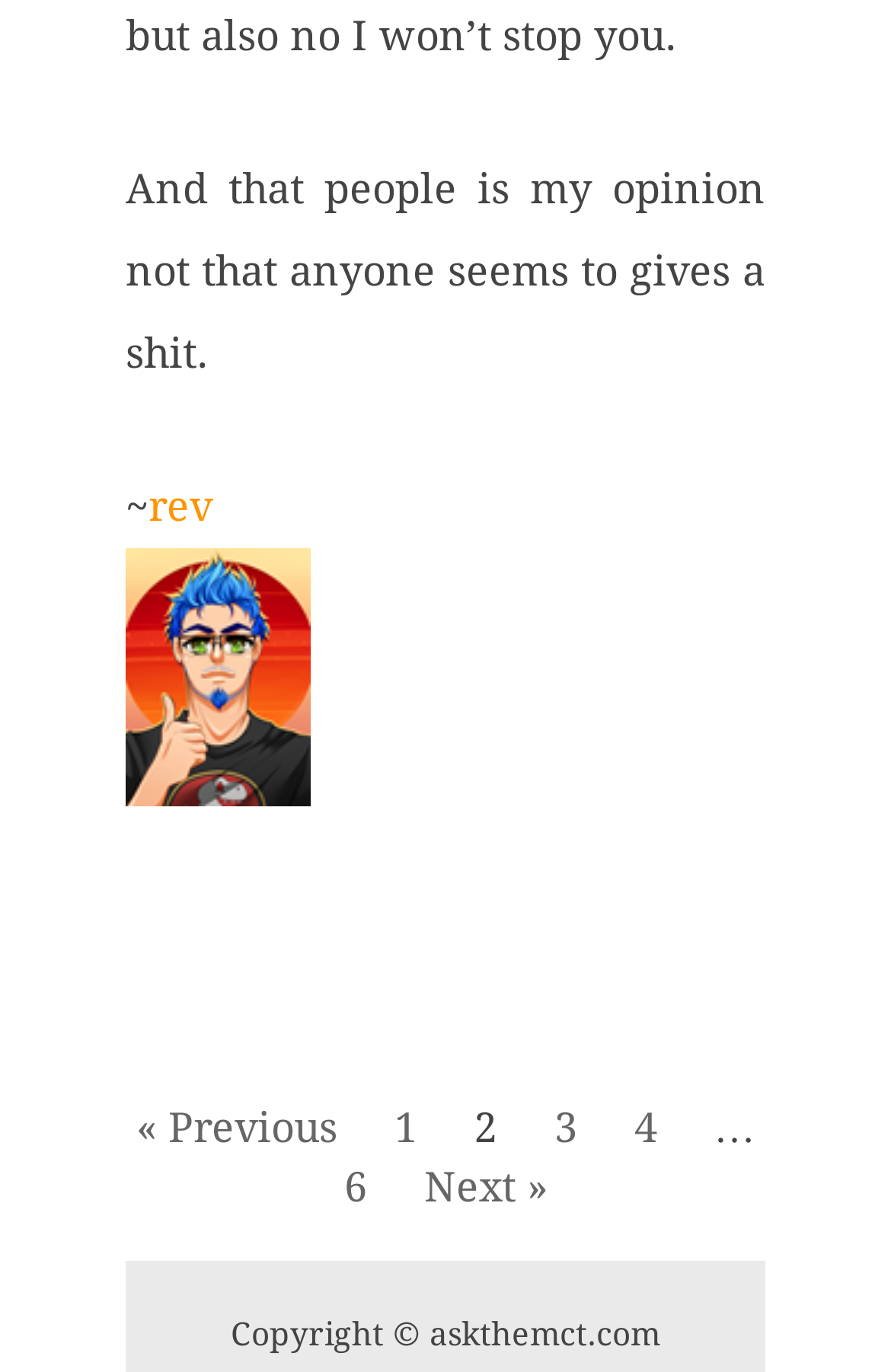Give a one-word or short phrase answer to the question: 
How many pagination links are there?

7